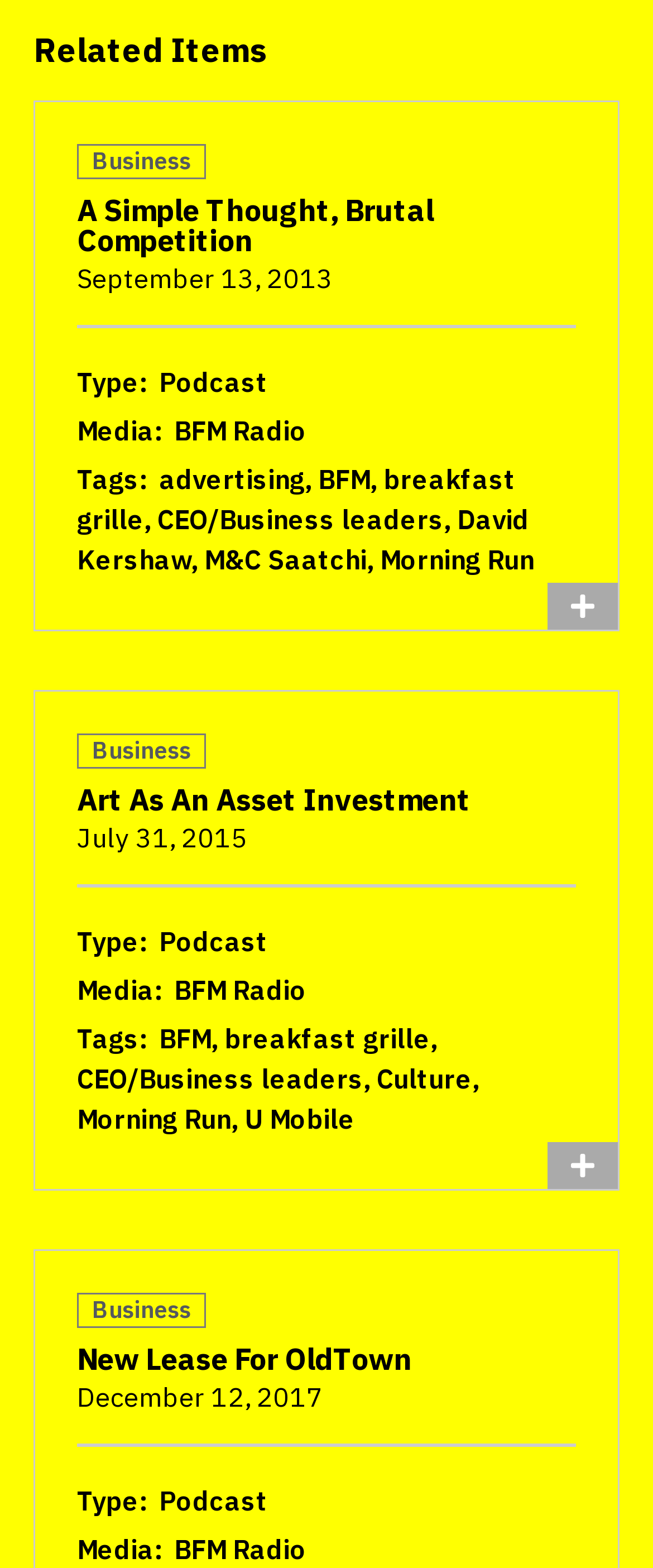What is the type of the second article?
Based on the screenshot, respond with a single word or phrase.

Podcast